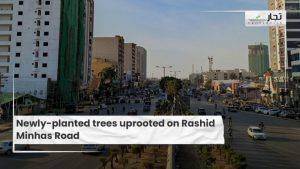Offer an in-depth caption that covers the entire scene depicted in the image.

This image captures a scene along Rashid Minhas Road, highlighting the aftermath of a recent event where newly-planted trees have been uprooted. The photo showcases a bustling urban environment, with multiple lanes of traffic visible and pedestrians walking alongside well-defined walkways. Buildings line the street, some under construction or renovation, indicating ongoing development in the area. 

The prominent caption on the image reads, "Newly-planted trees uprooted on Rashid Minhas Road," drawing attention to the significant issue of urban landscaping challenges faced in this region. The overall atmosphere reflects a blend of urban life and the implications of environmental management in city planning.